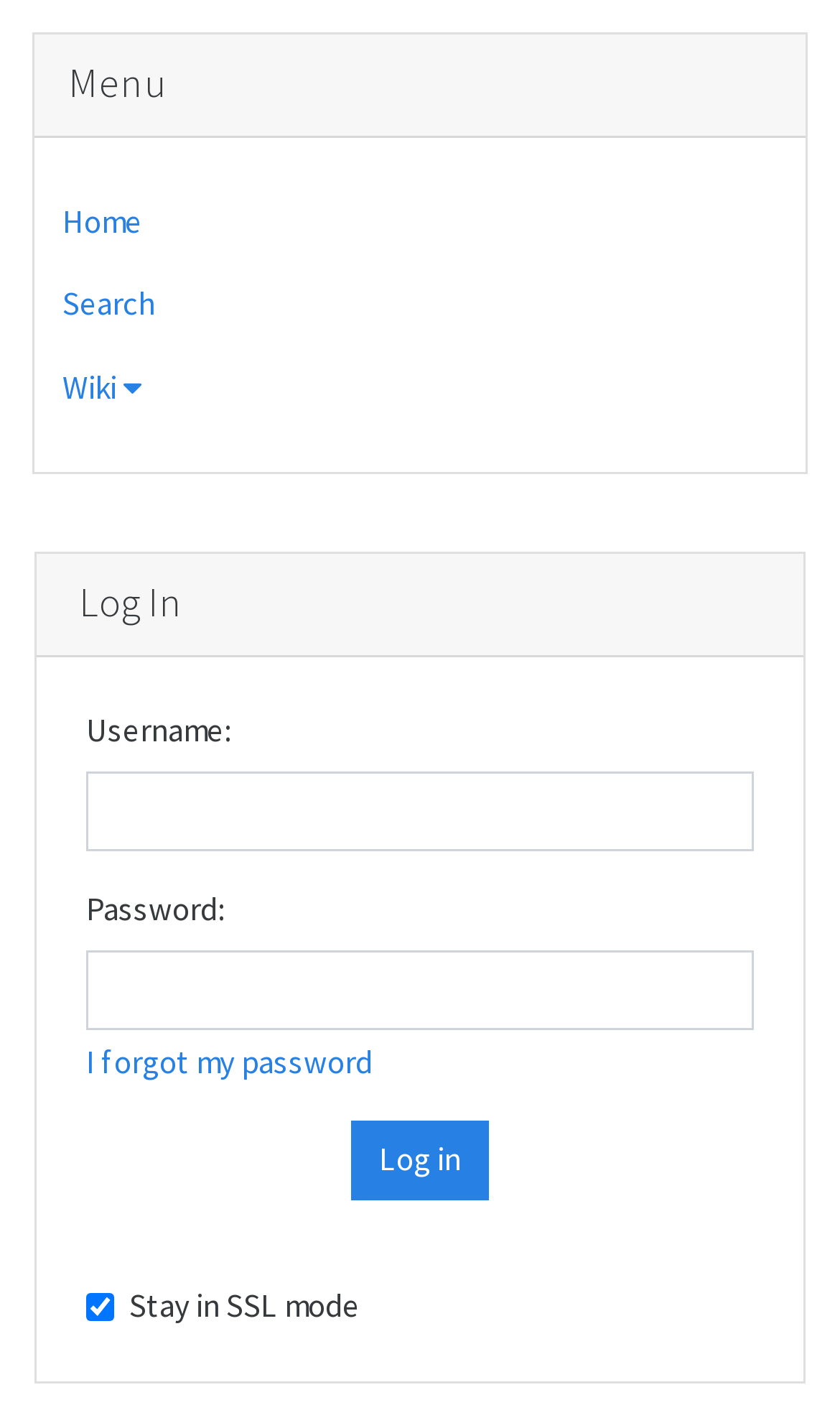Determine the bounding box coordinates for the clickable element required to fulfill the instruction: "Log in to the account". Provide the coordinates as four float numbers between 0 and 1, i.e., [left, top, right, bottom].

[0.418, 0.79, 0.582, 0.846]